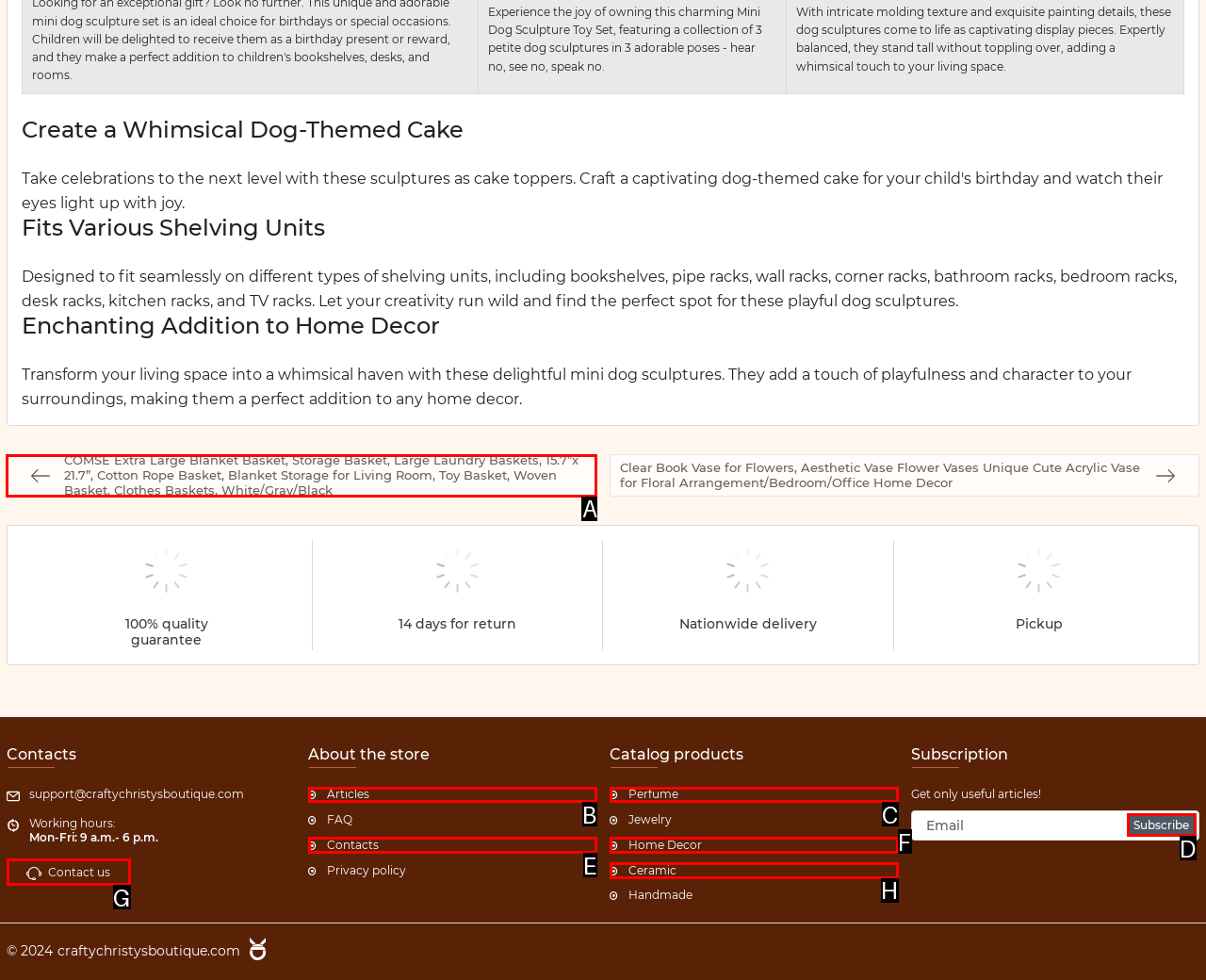Find the option you need to click to complete the following instruction: Click the link to view COMSE Extra Large Blanket Basket
Answer with the corresponding letter from the choices given directly.

A